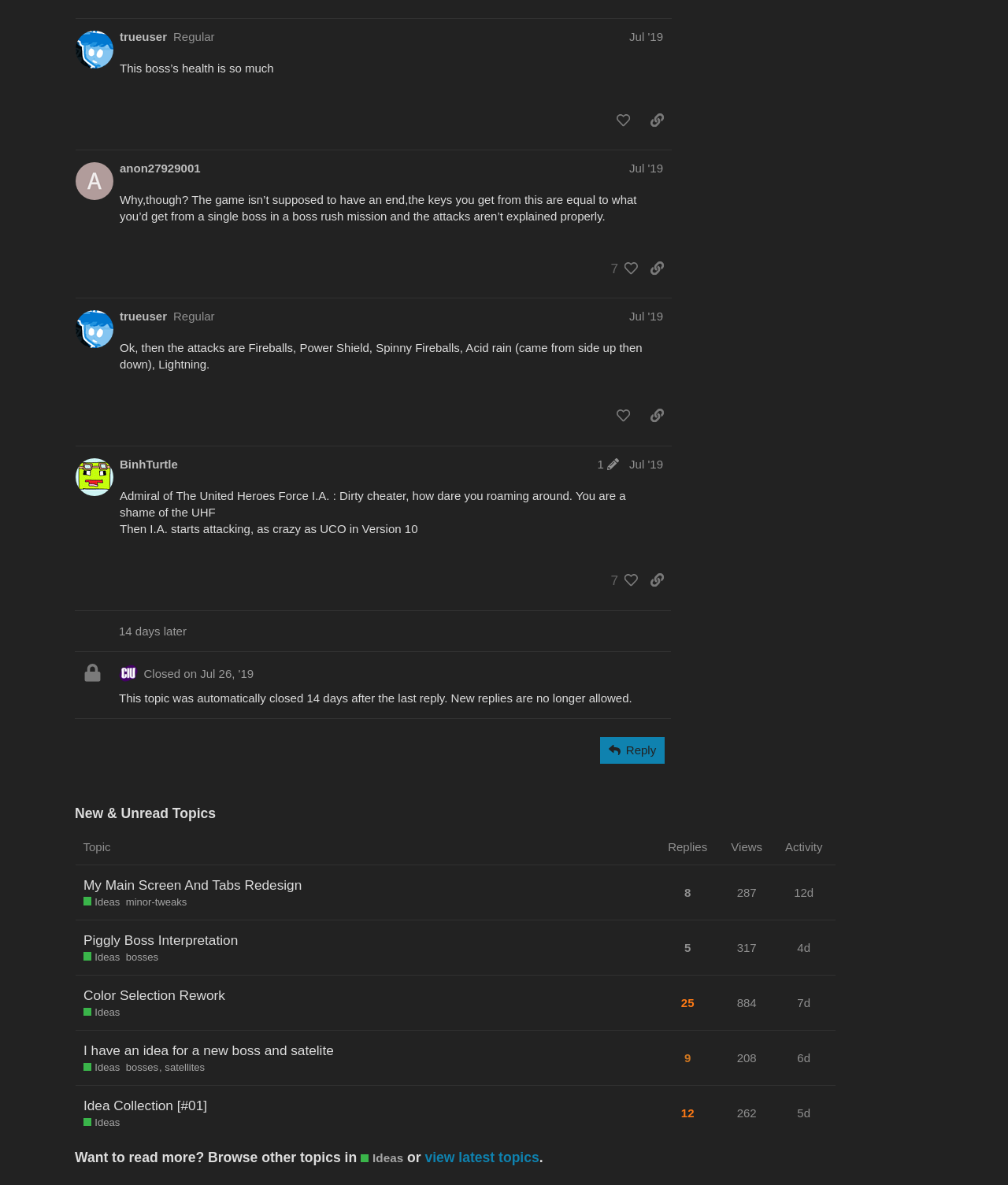Pinpoint the bounding box coordinates of the area that should be clicked to complete the following instruction: "Like the post by @trueuser". The coordinates must be given as four float numbers between 0 and 1, i.e., [left, top, right, bottom].

[0.604, 0.09, 0.633, 0.113]